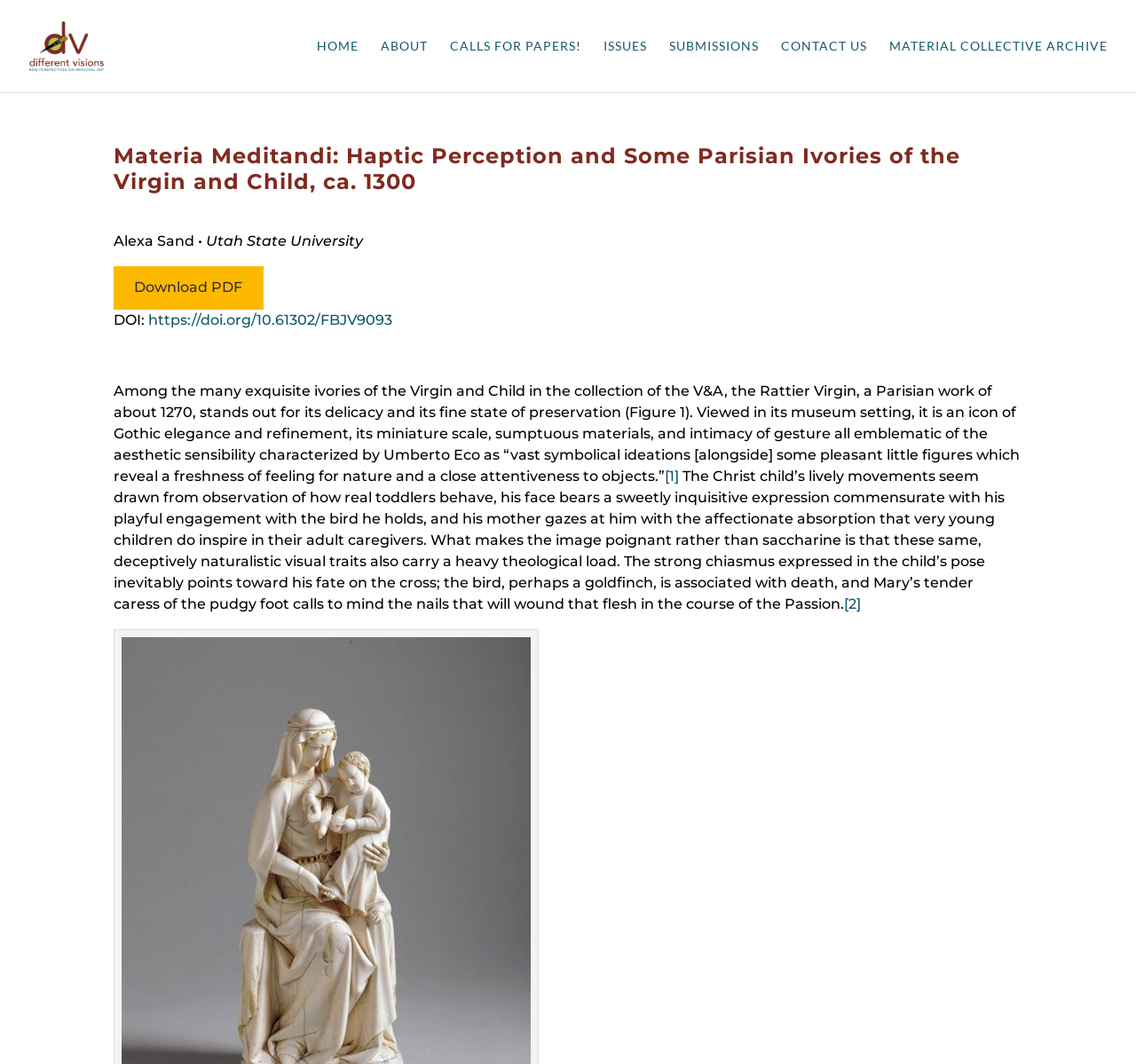With reference to the image, please provide a detailed answer to the following question: What is the author's affiliation?

The author's affiliation is mentioned in the text as 'Utah State University', which is located next to the author's name 'Alexa Sand'.